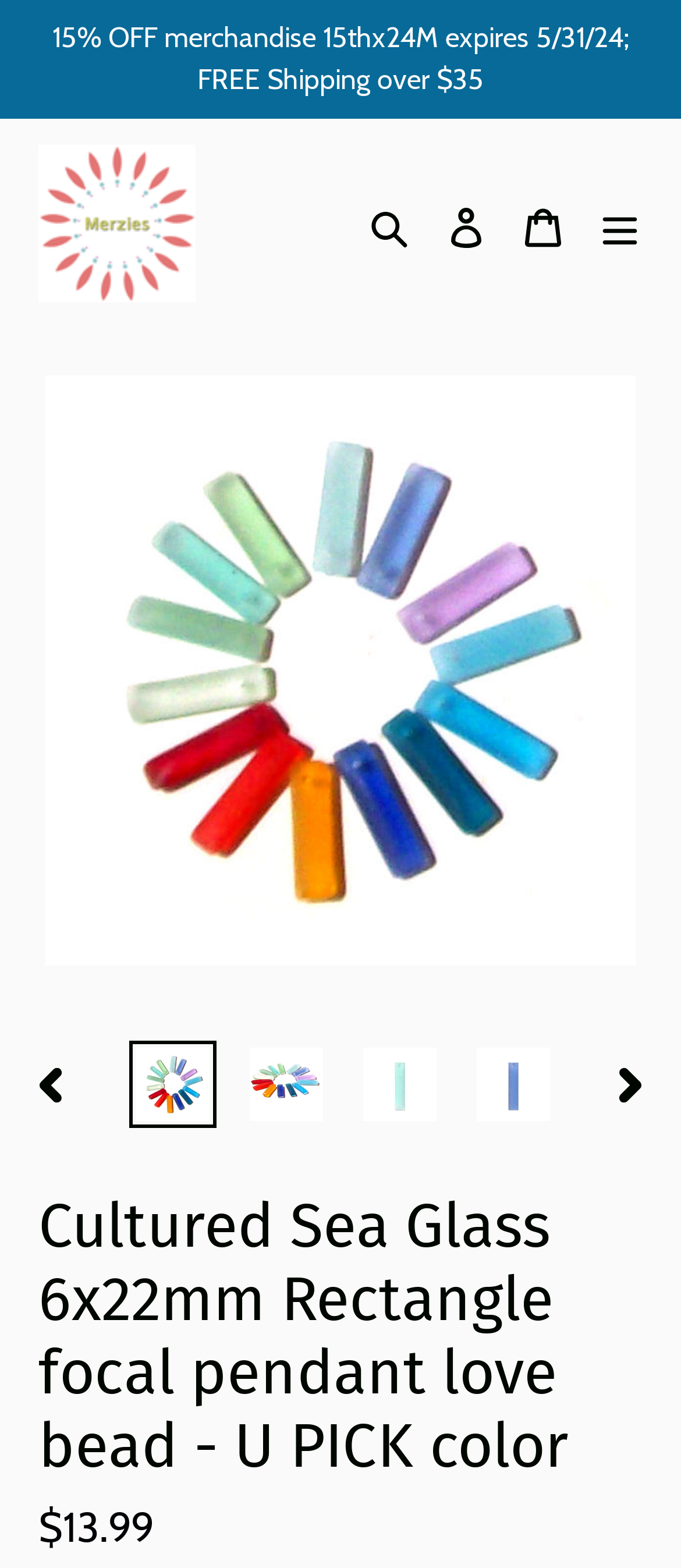How many image options are available for the pendant?
Please provide a full and detailed response to the question.

There are four image options available for the pendant, which are represented by the 'Load image into Gallery viewer' links and corresponding images.